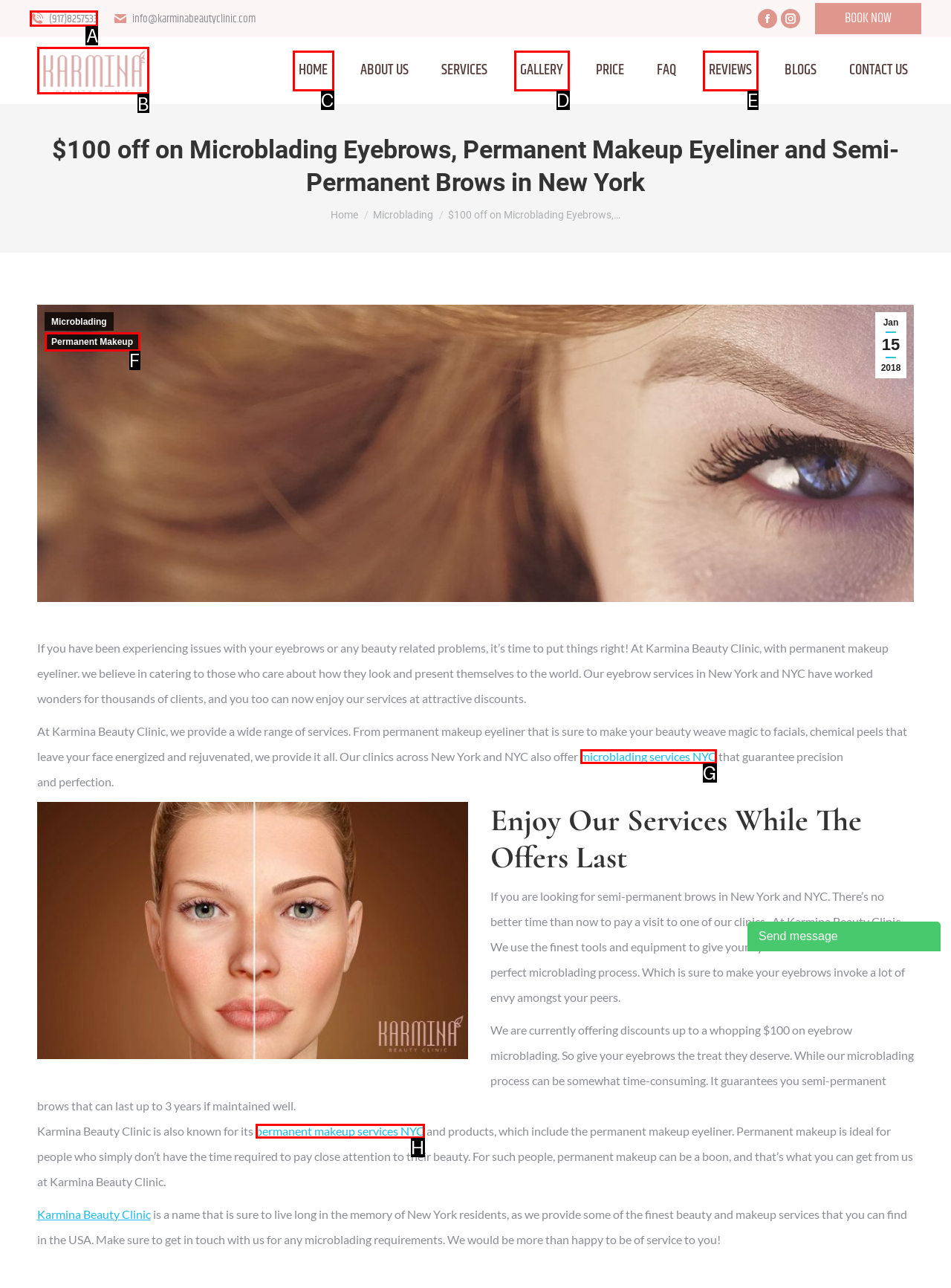Find the option that matches this description: Contact
Provide the corresponding letter directly.

None